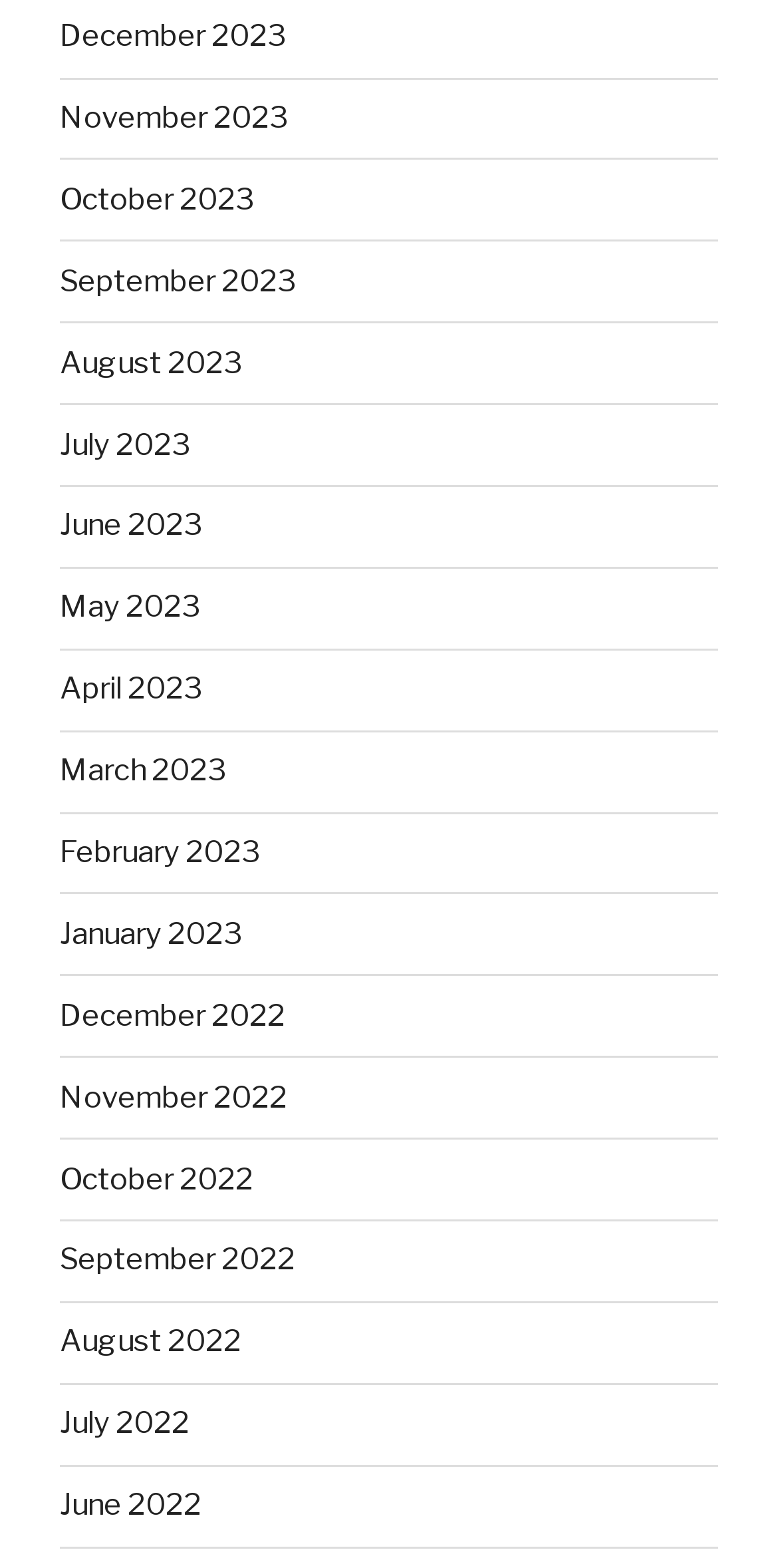What is the latest month listed?
Please respond to the question with as much detail as possible.

I looked at the list of links and found that the latest month listed is December 2023, which is the first link from the top.